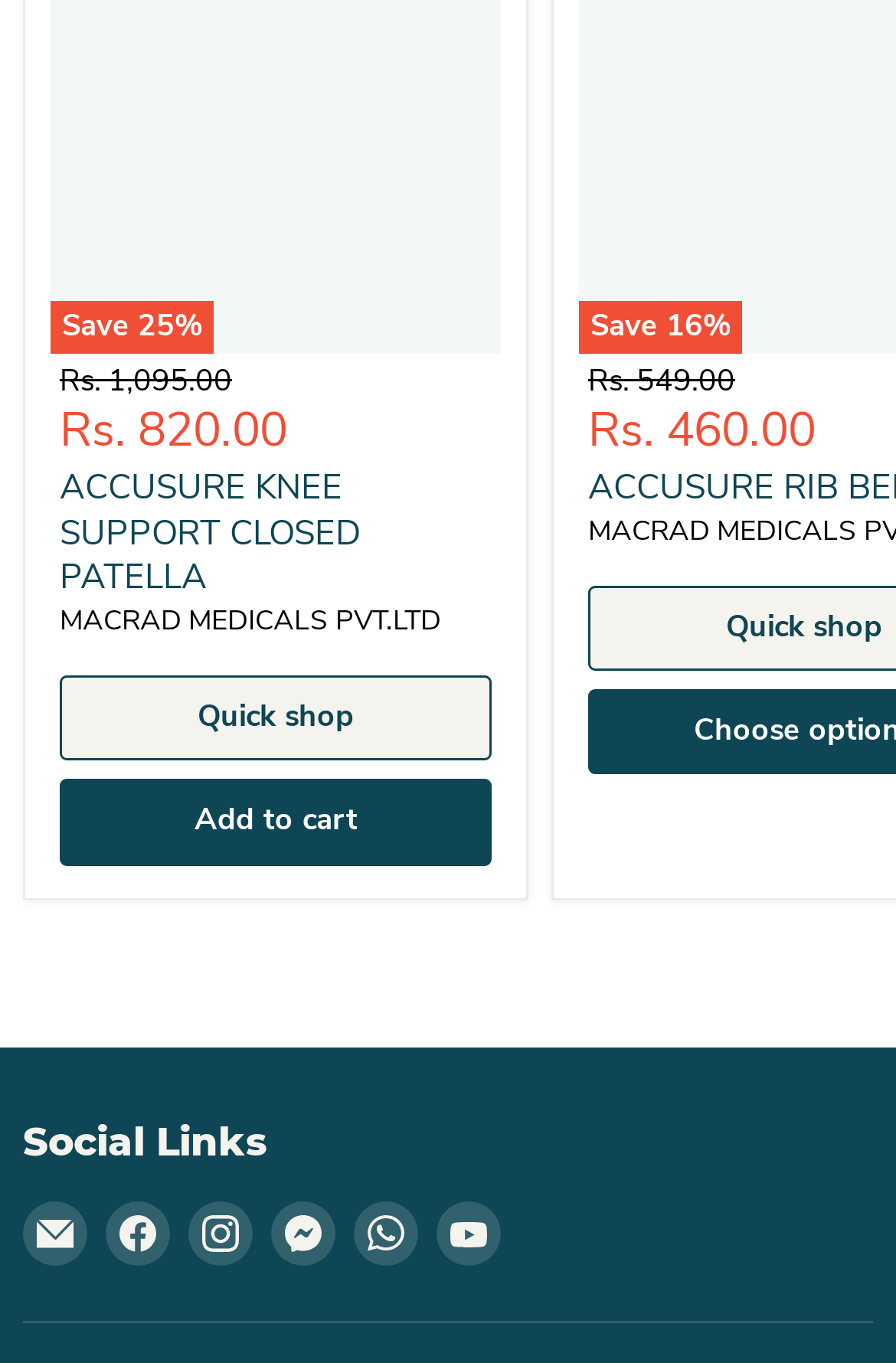How many social media links are present?
Look at the image and respond with a single word or a short phrase.

5